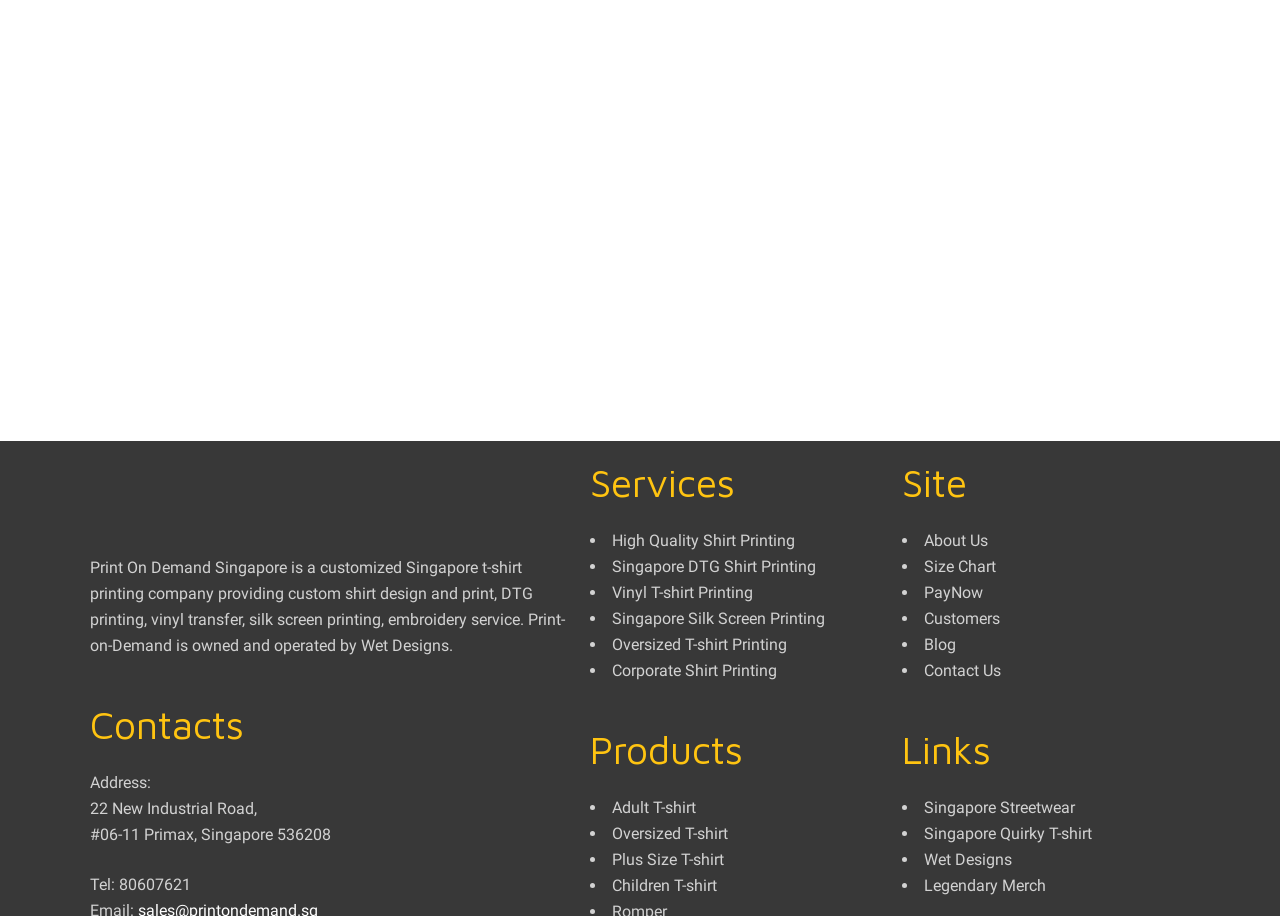Please specify the coordinates of the bounding box for the element that should be clicked to carry out this instruction: "Check 'Address'". The coordinates must be four float numbers between 0 and 1, formatted as [left, top, right, bottom].

[0.07, 0.844, 0.118, 0.865]